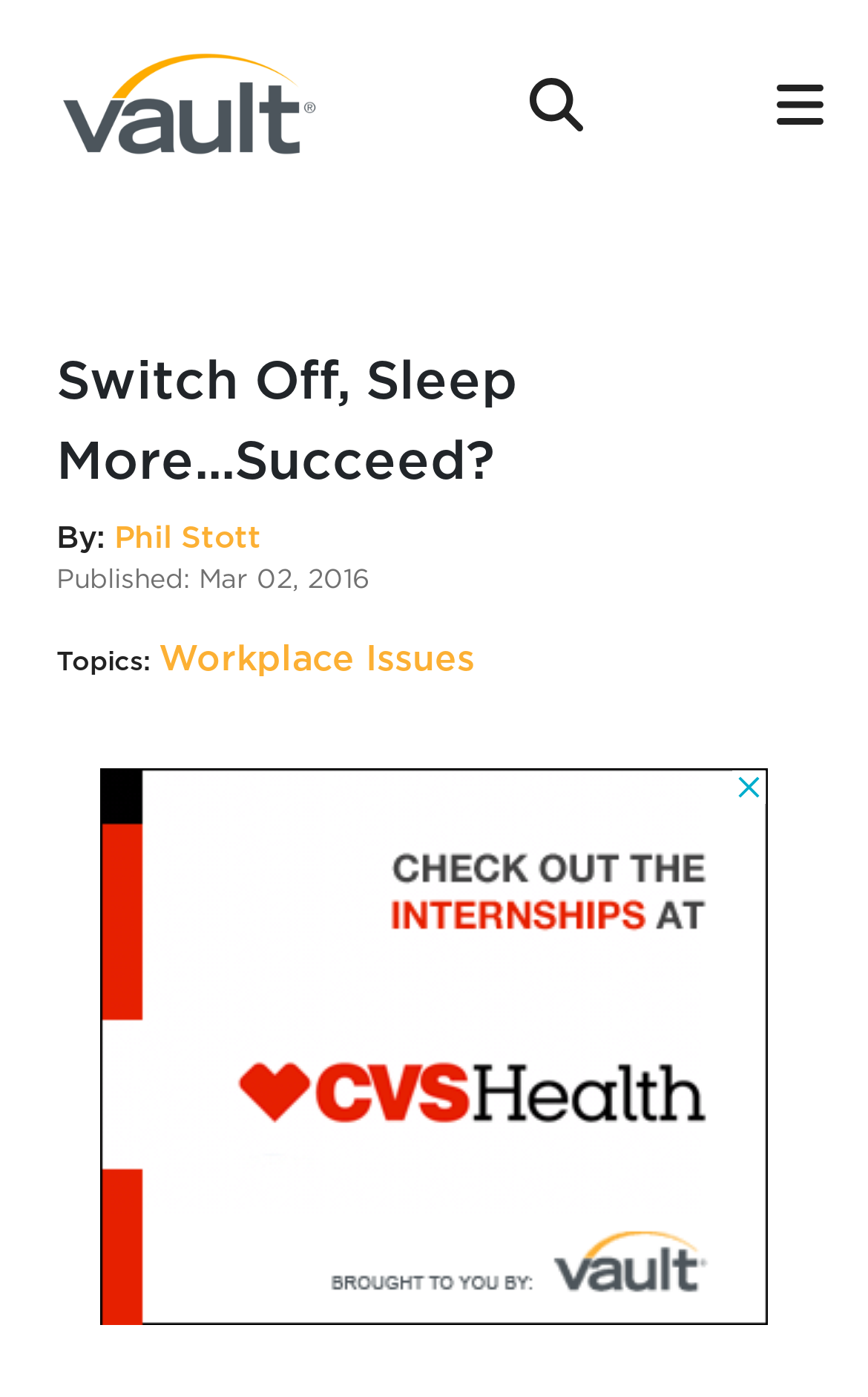Show the bounding box coordinates for the HTML element as described: "Workplace Issues".

[0.183, 0.459, 0.547, 0.484]